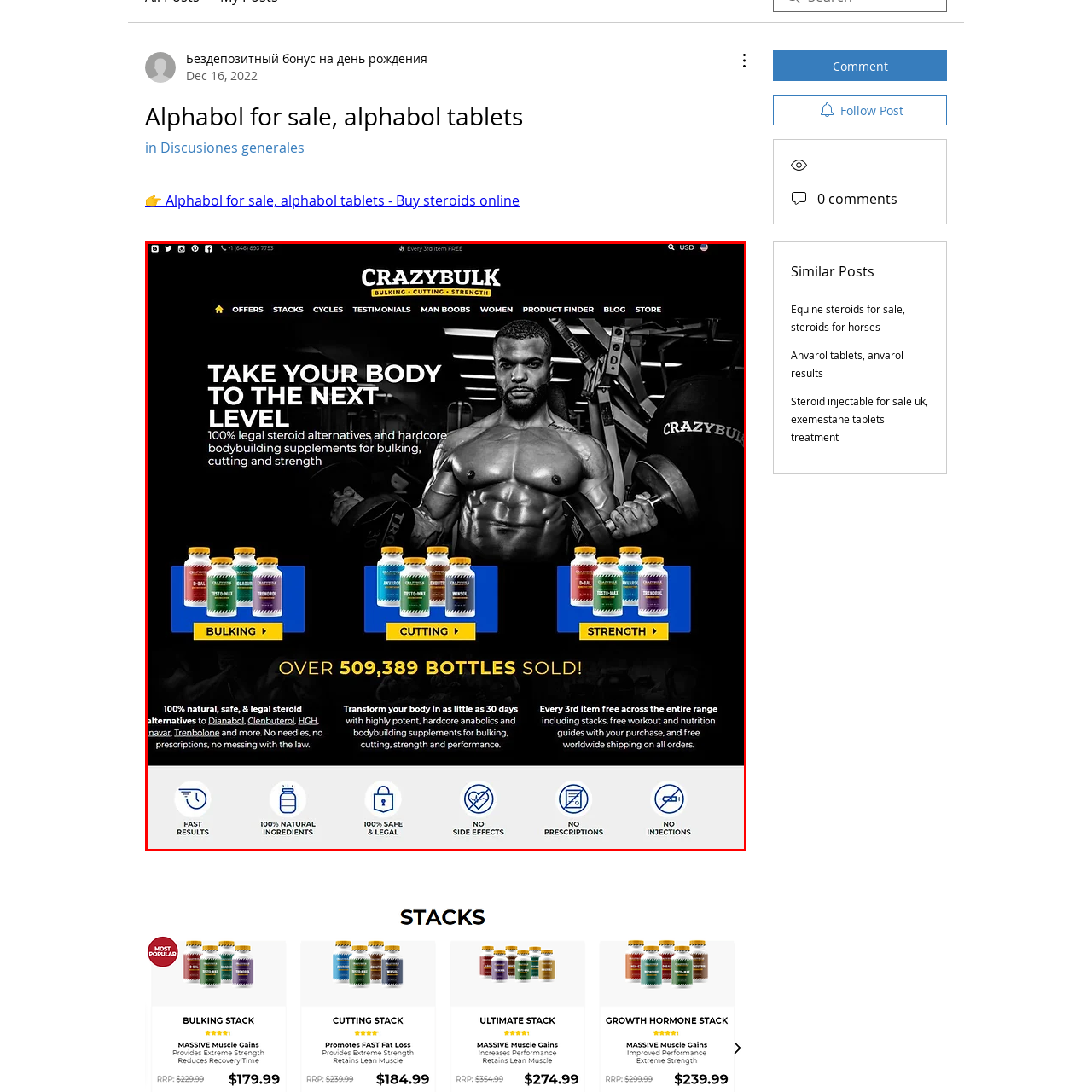Look at the image highlighted by the red boundary and answer the question with a succinct word or phrase:
What are the three types of supplement formulas?

Bulking, Cutting, Strength